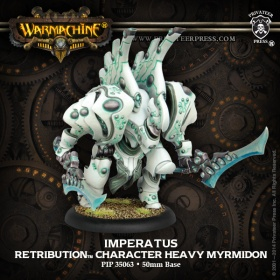What is the size of the base?
Look at the screenshot and give a one-word or phrase answer.

50mm